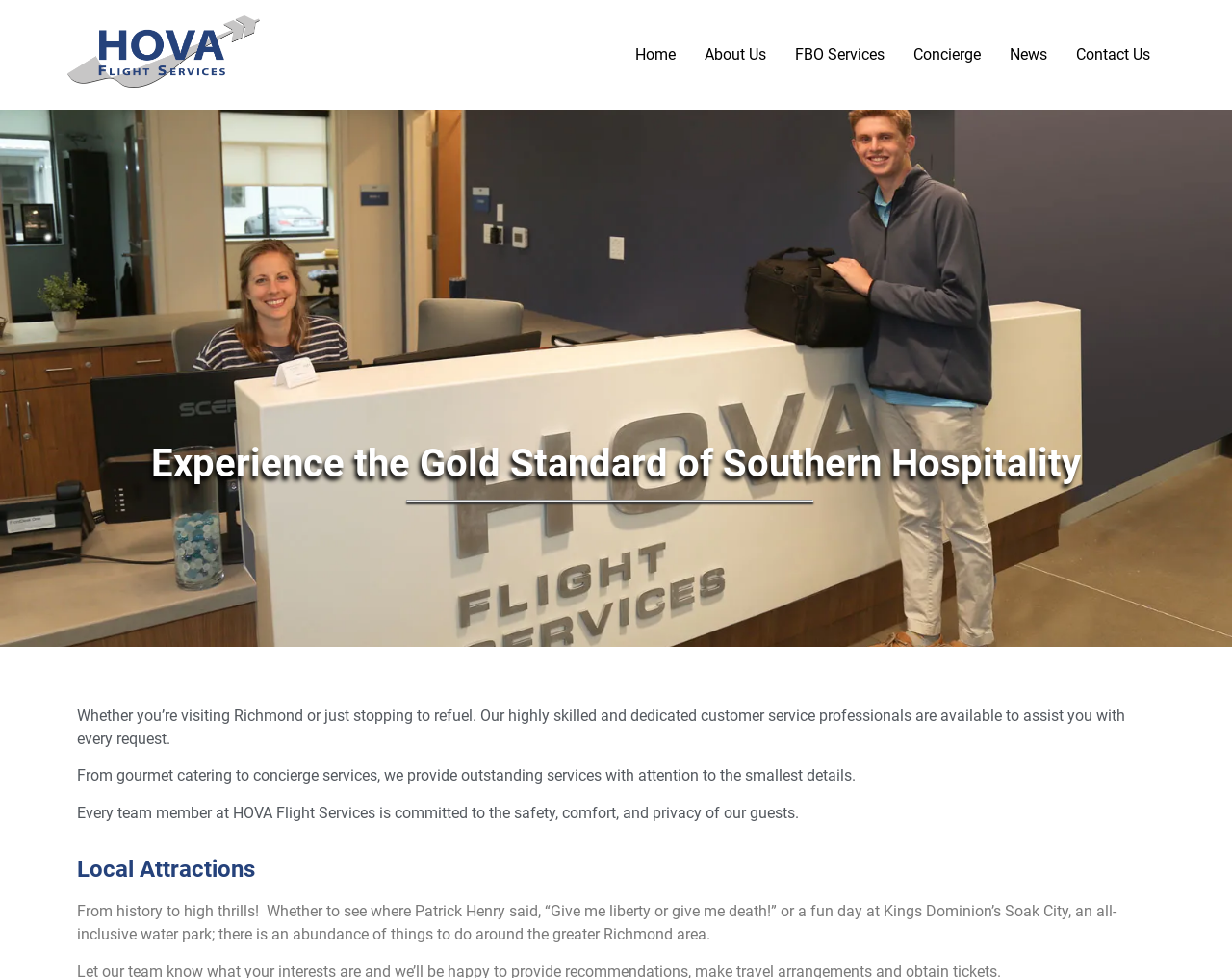Answer the question with a brief word or phrase:
What is the commitment of the HOVA Flight Services team?

Safety, comfort, and privacy